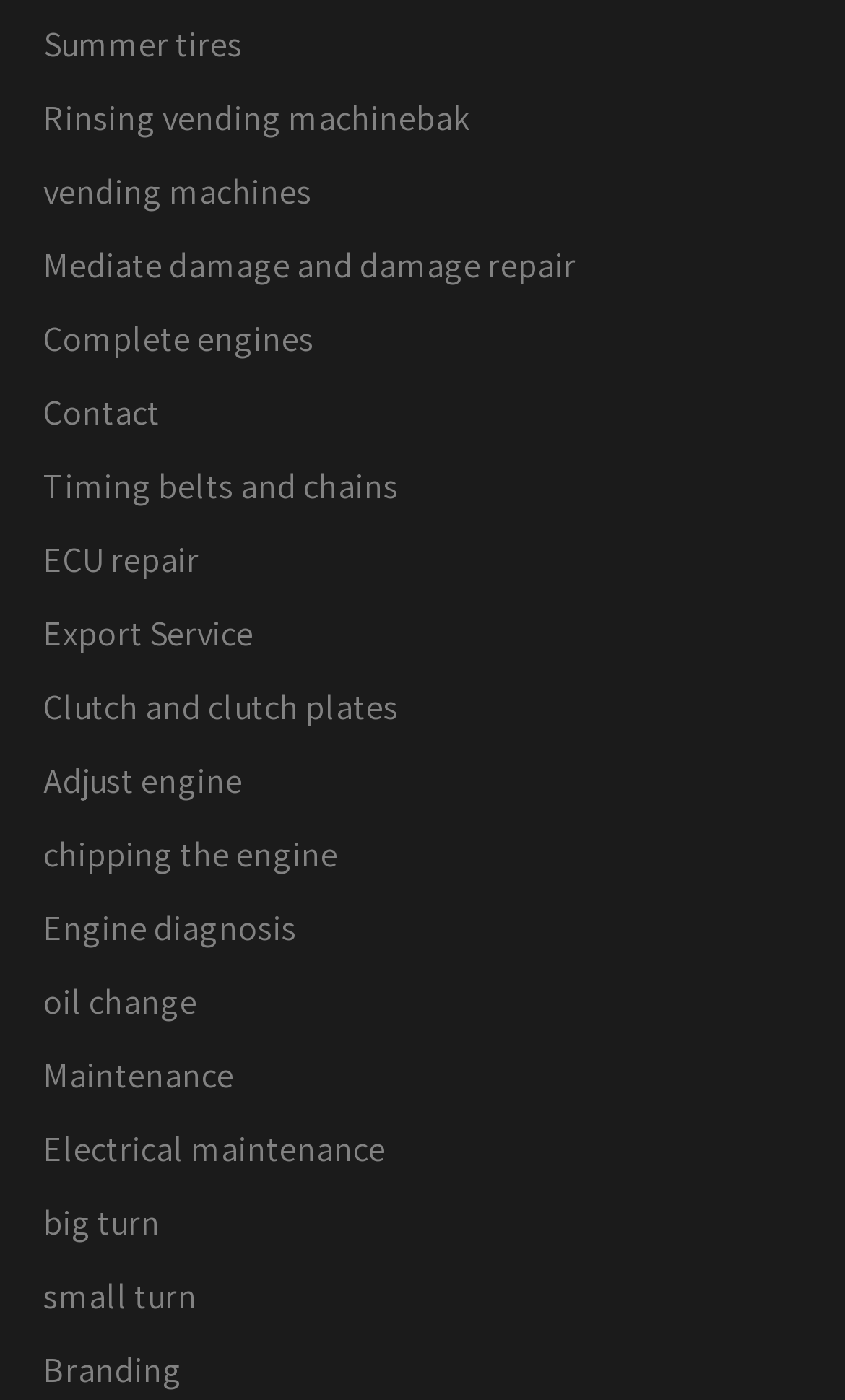Identify the bounding box coordinates of the region that should be clicked to execute the following instruction: "Click on Summer tires".

[0.051, 0.006, 0.287, 0.059]